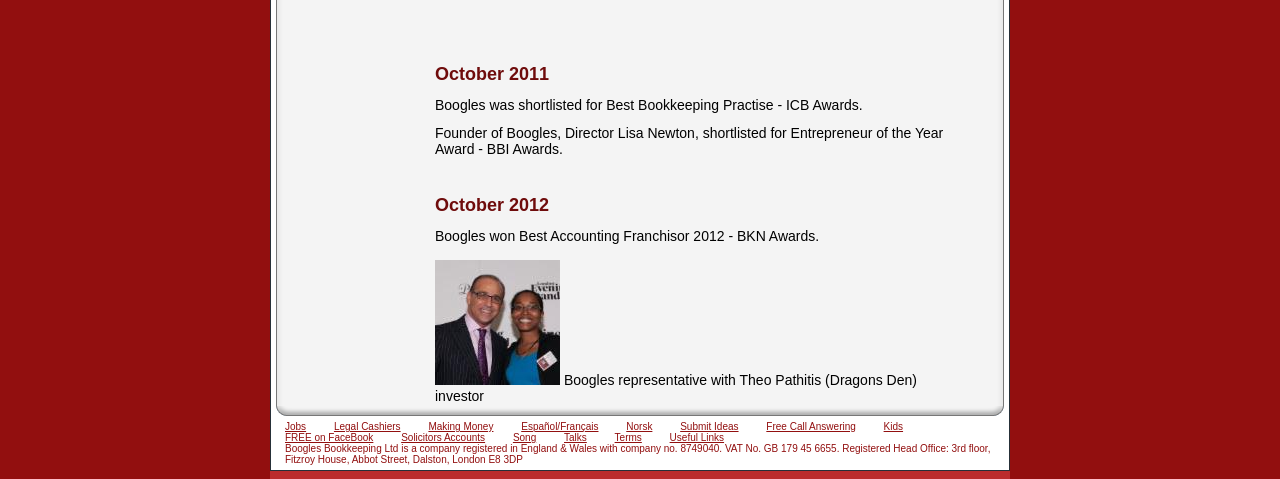Find the bounding box coordinates of the element you need to click on to perform this action: 'Click on Jobs'. The coordinates should be represented by four float values between 0 and 1, in the format [left, top, right, bottom].

[0.223, 0.879, 0.239, 0.902]